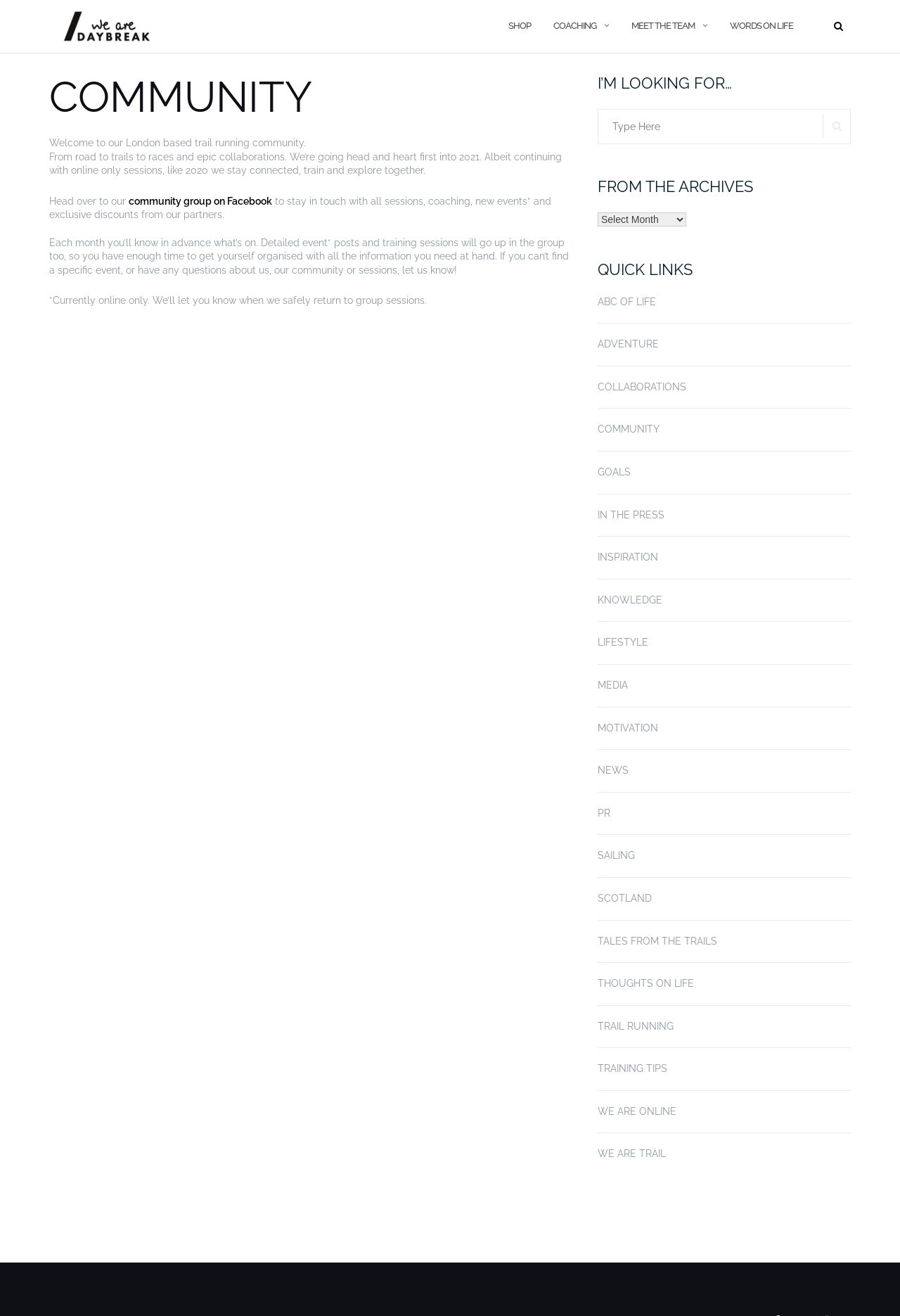Respond with a single word or phrase for the following question: 
What is the current status of the community sessions?

Online only